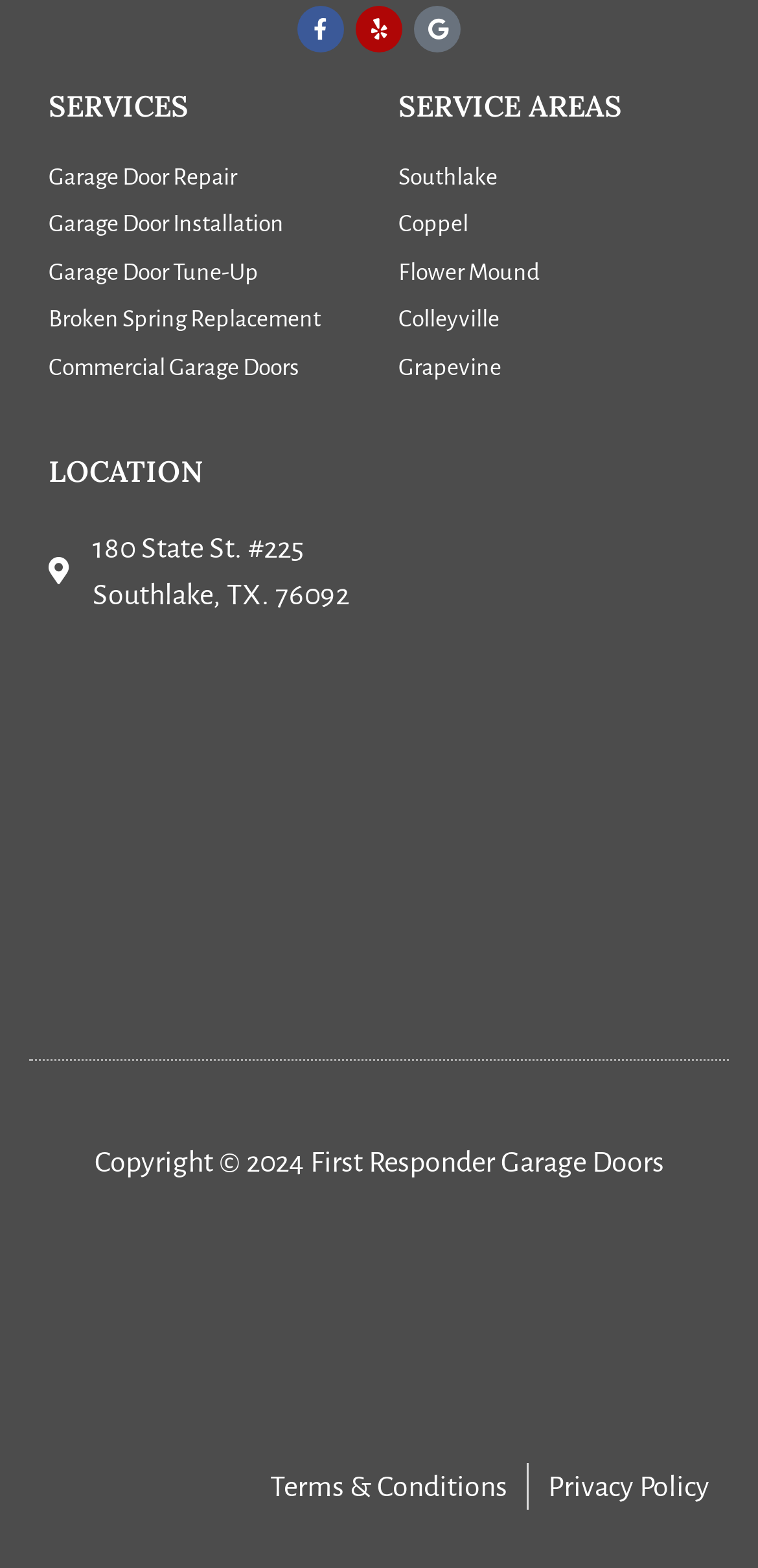What is the copyright year?
Refer to the screenshot and respond with a concise word or phrase.

2024